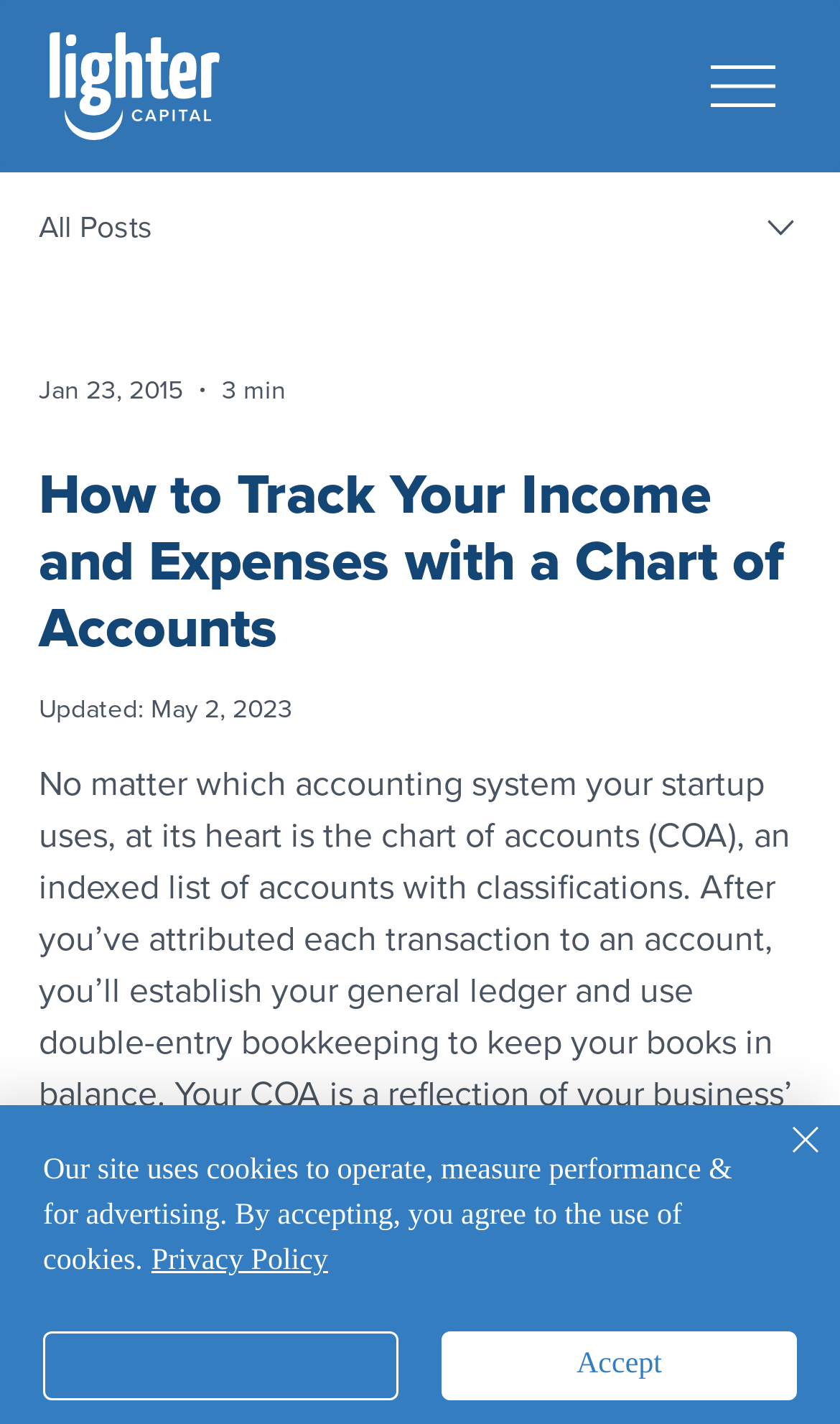Determine the heading of the webpage and extract its text content.

How to Track Your Income and Expenses with a Chart of Accounts